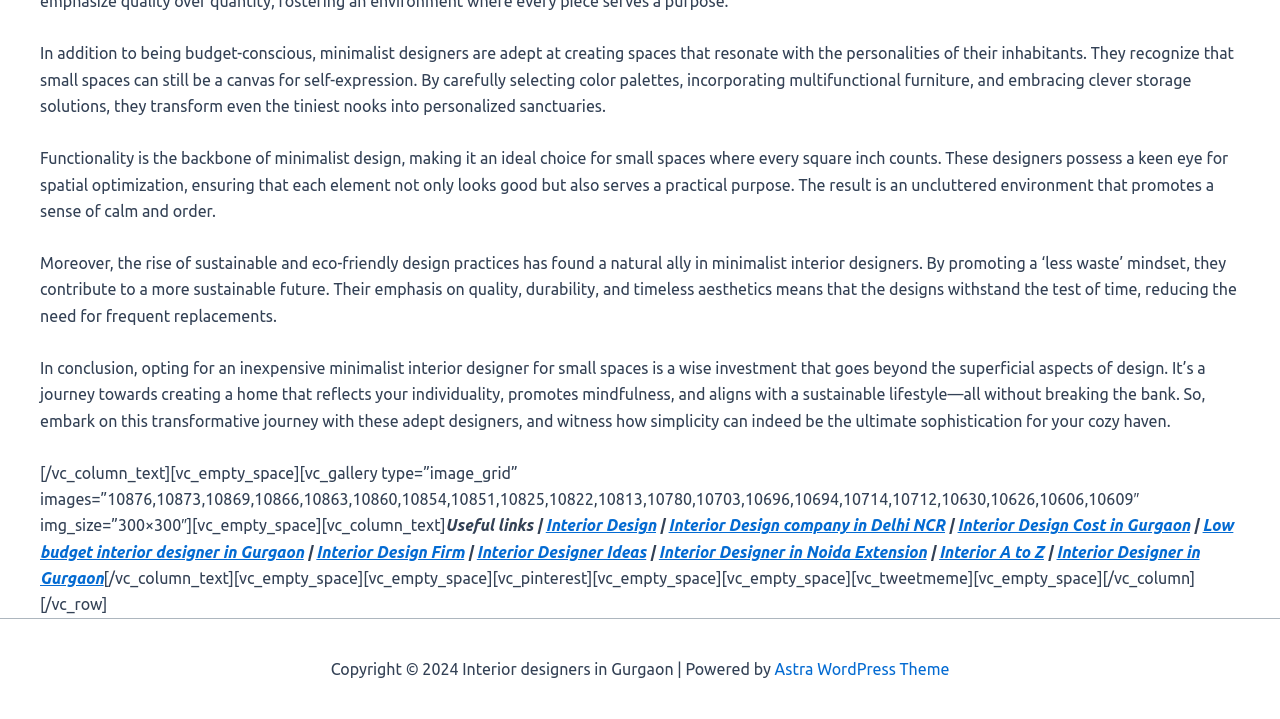Respond with a single word or short phrase to the following question: 
What is the relationship between minimalist design and sustainability?

Natural ally